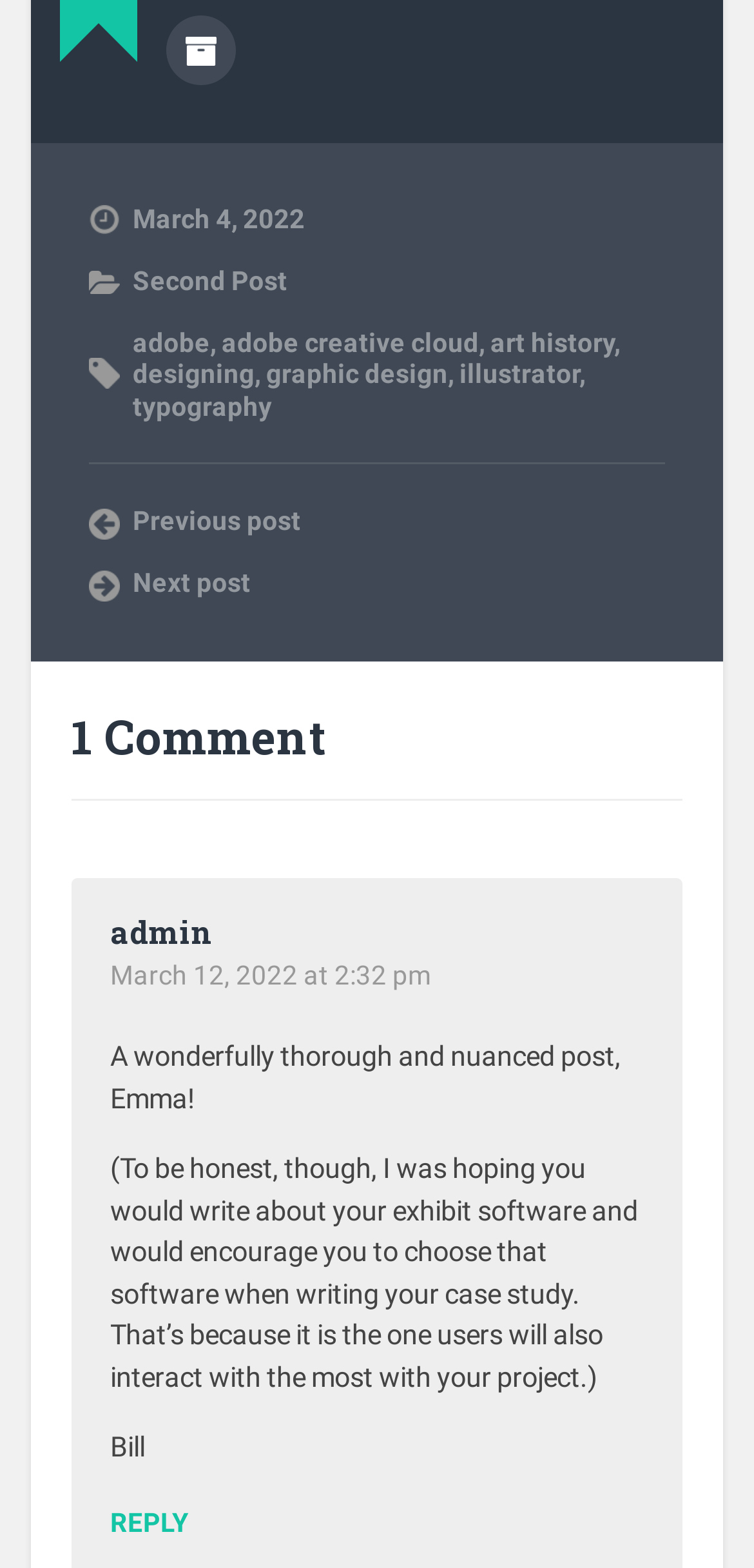Could you specify the bounding box coordinates for the clickable section to complete the following instruction: "Reply to admin"?

[0.146, 0.964, 0.252, 0.981]